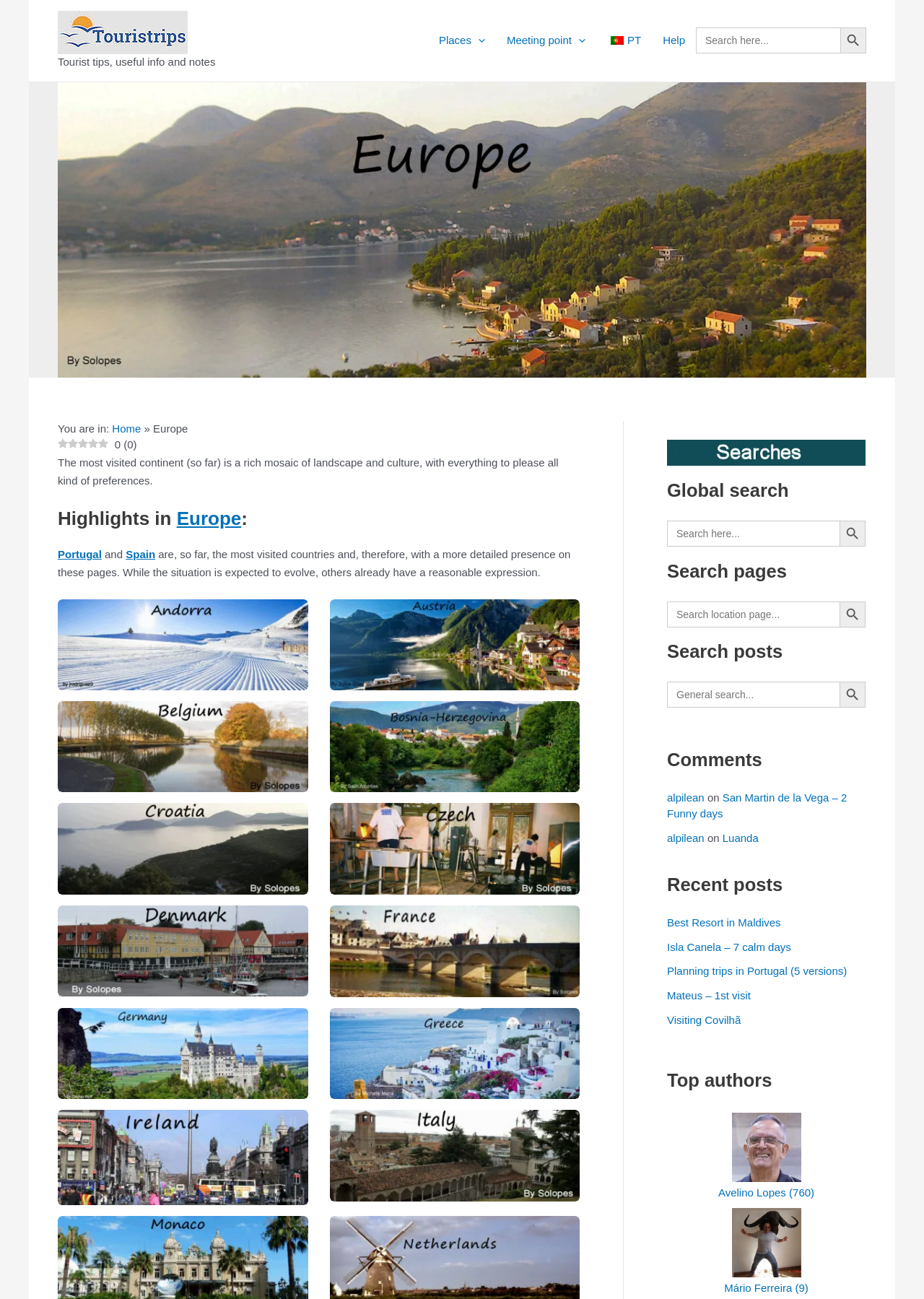What is the name of the continent being described?
Refer to the image and provide a one-word or short phrase answer.

Europe